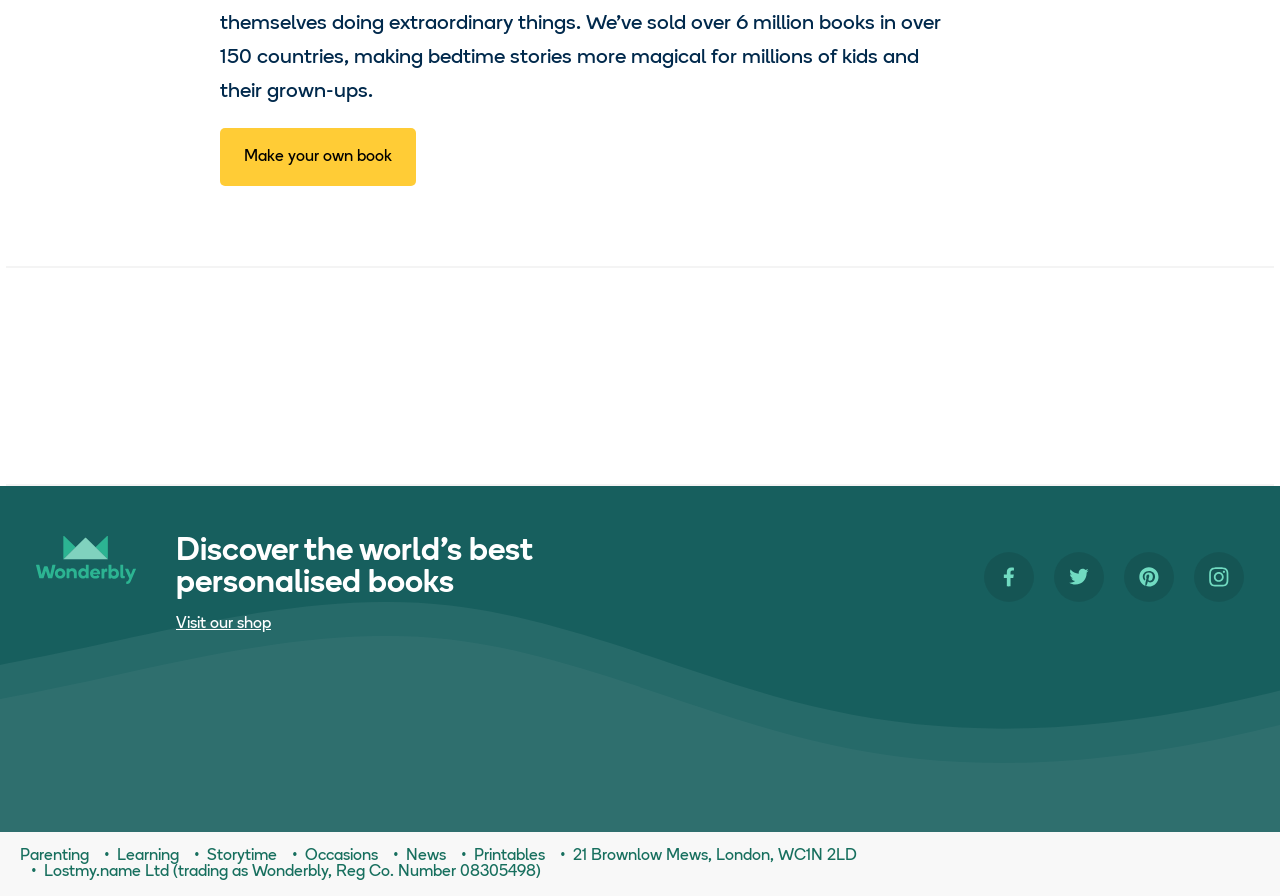Please find and report the bounding box coordinates of the element to click in order to perform the following action: "Read the Wonderbly Blog". The coordinates should be expressed as four float numbers between 0 and 1, in the format [left, top, right, bottom].

[0.028, 0.638, 0.106, 0.656]